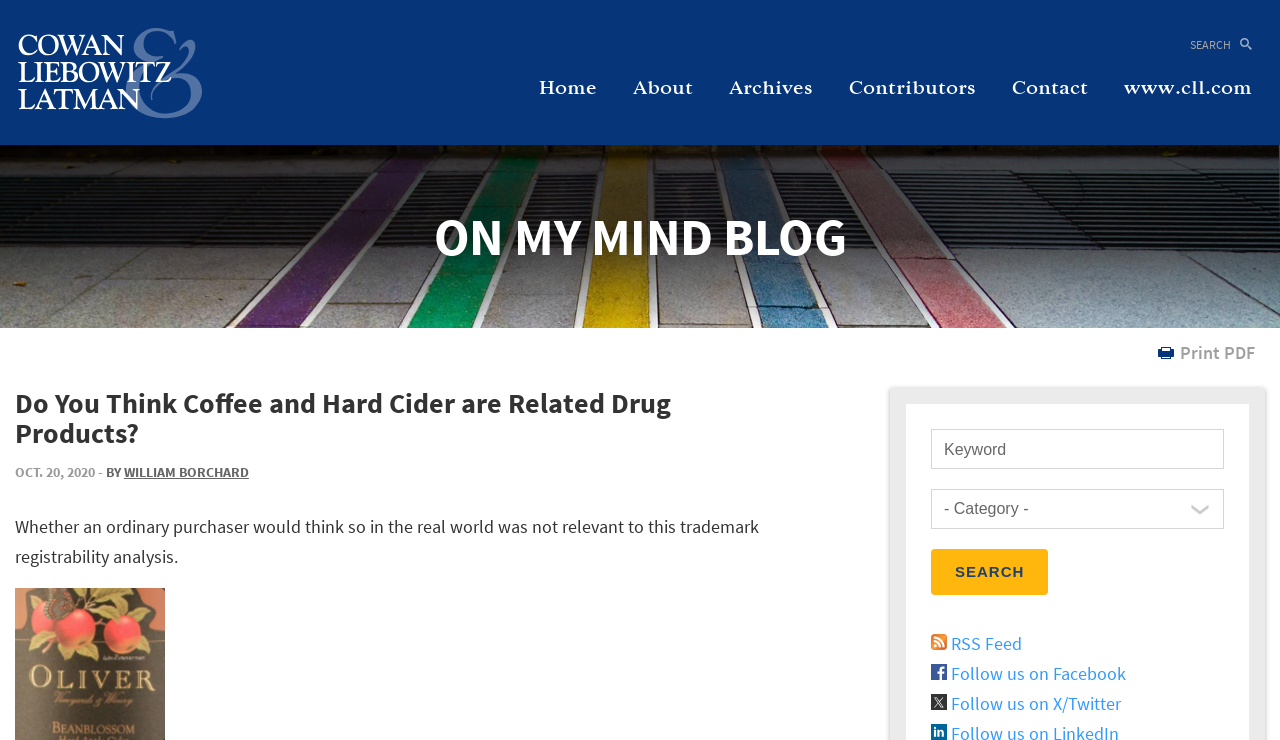Please answer the following question using a single word or phrase: 
What is the text of the first link on the webpage?

Cowan, Liebowitz & Latman